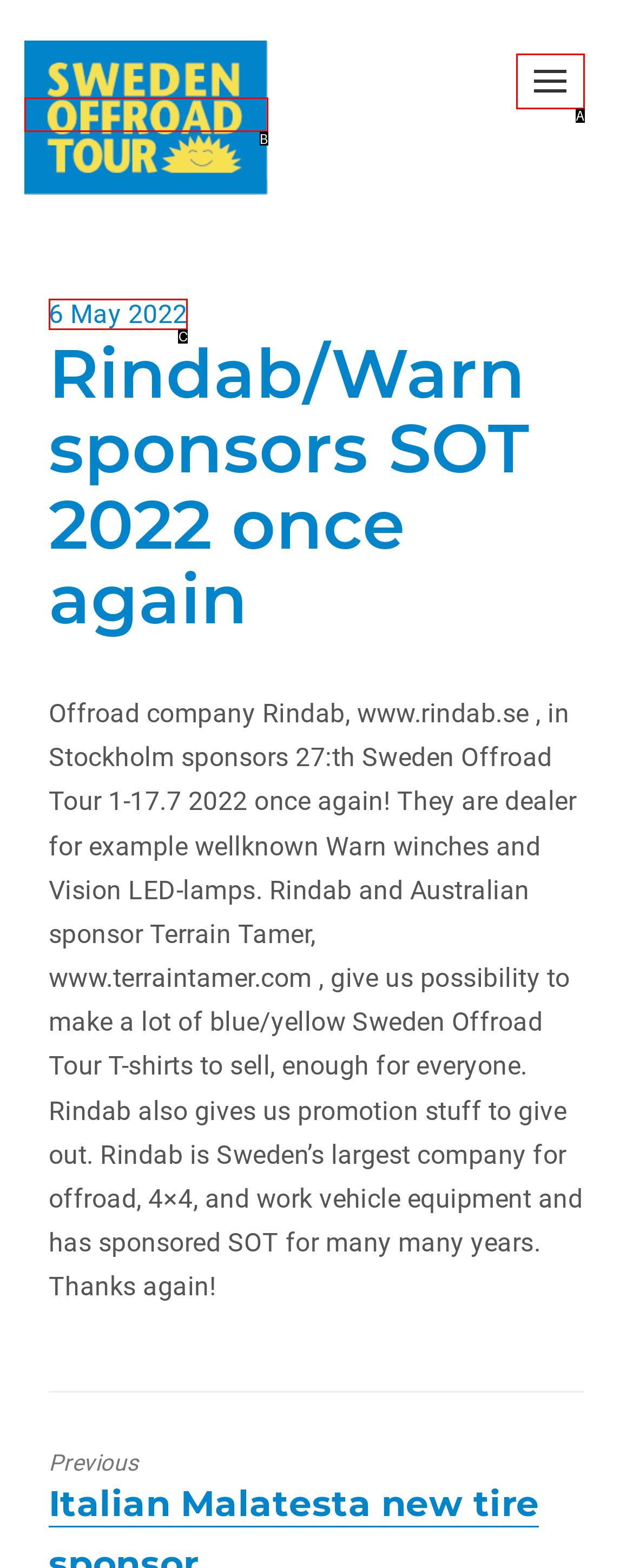Determine which option aligns with the description: alt="Sweden Offroad Tour". Provide the letter of the chosen option directly.

B